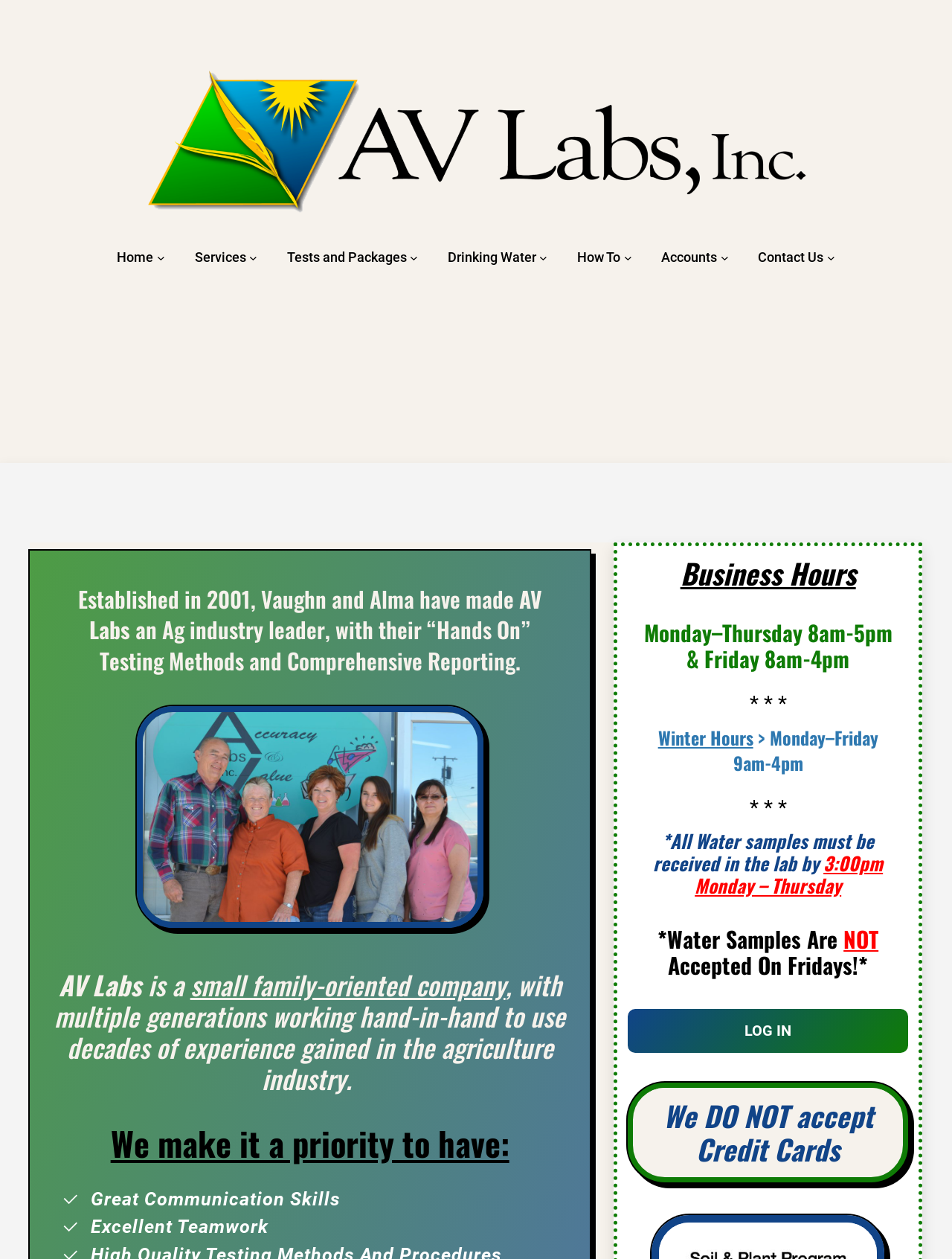Construct a thorough caption encompassing all aspects of the webpage.

The webpage appears to be the homepage of AV Labs, a company in the agriculture industry. At the top left corner, there is a navigation menu with links to various pages, including Home, Services, Tests and Packages, Drinking Water, How To, Accounts, and Contact Us. Each link has a corresponding submenu button.

Below the navigation menu, there is a heading that describes the company's history and mission, stating that AV Labs was established in 2001 and has become an industry leader with its "Hands On" testing methods and comprehensive reporting. Next to this heading, there is an image.

Further down, there is another heading that describes the company as a small, family-oriented business with multiple generations working together. This is followed by a list of priorities, including great communication skills and excellent teamwork.

On the right side of the page, there is a section dedicated to business hours, listing the company's operating hours for Monday to Thursday and Friday, as well as winter hours. There are also notes about water sample reception and a warning that water samples are not accepted on Fridays.

At the bottom right corner, there is a link to log in, and a heading stating that the company does not accept credit cards.